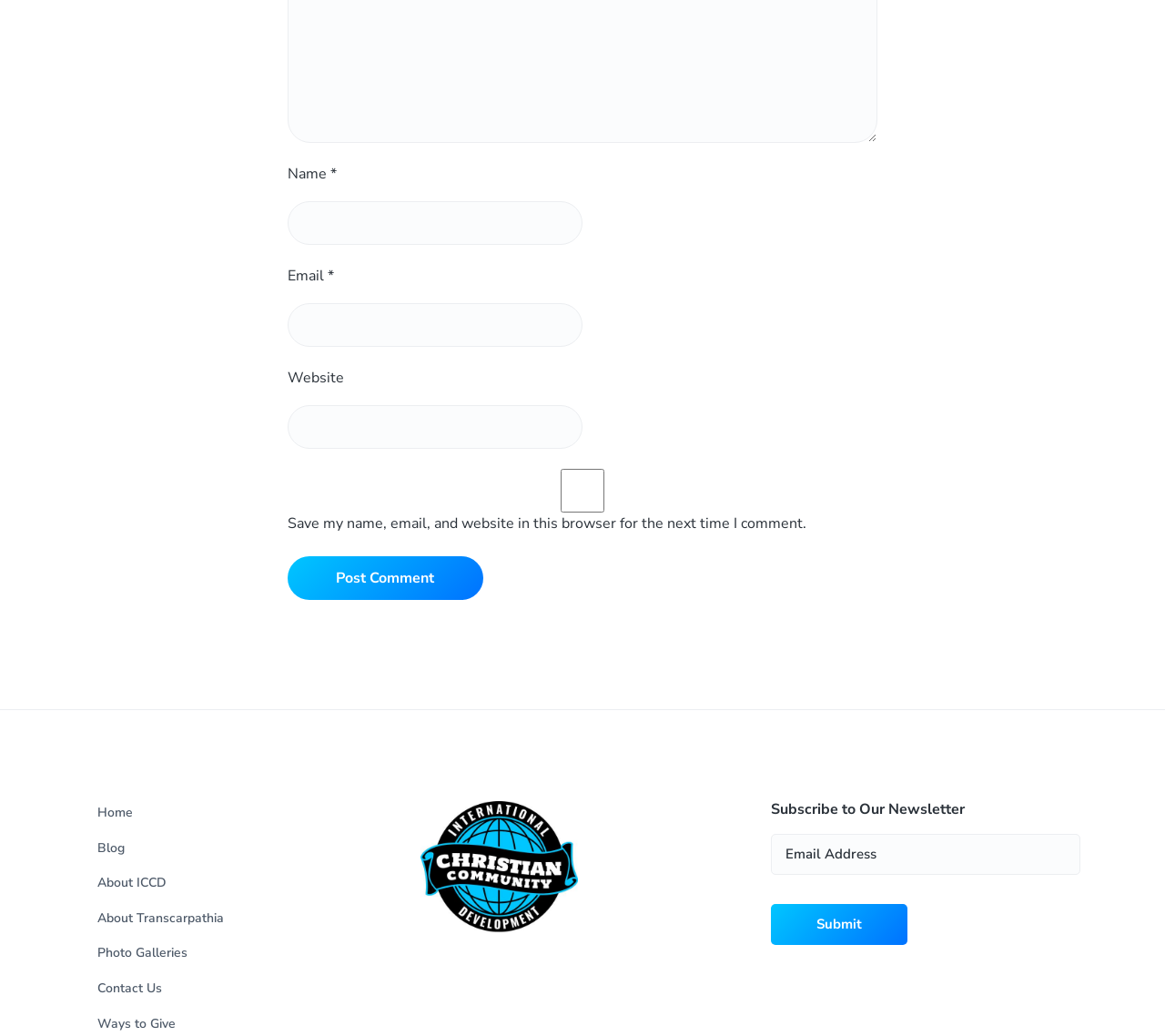Please identify the bounding box coordinates of the element that needs to be clicked to perform the following instruction: "Click the Post Comment button".

[0.247, 0.537, 0.415, 0.579]